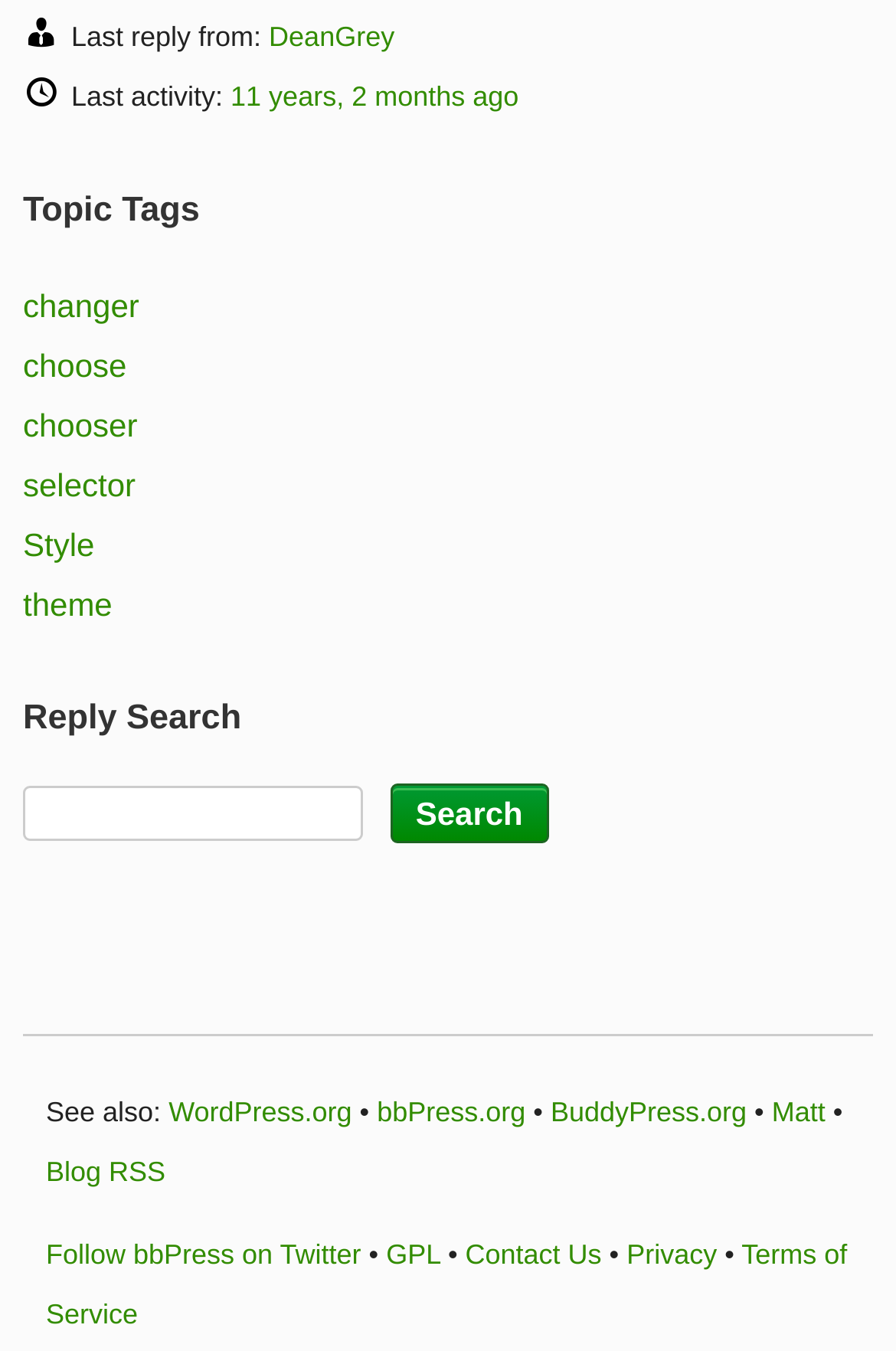Answer this question in one word or a short phrase: What is the link below 'See also:'?

WordPress.org